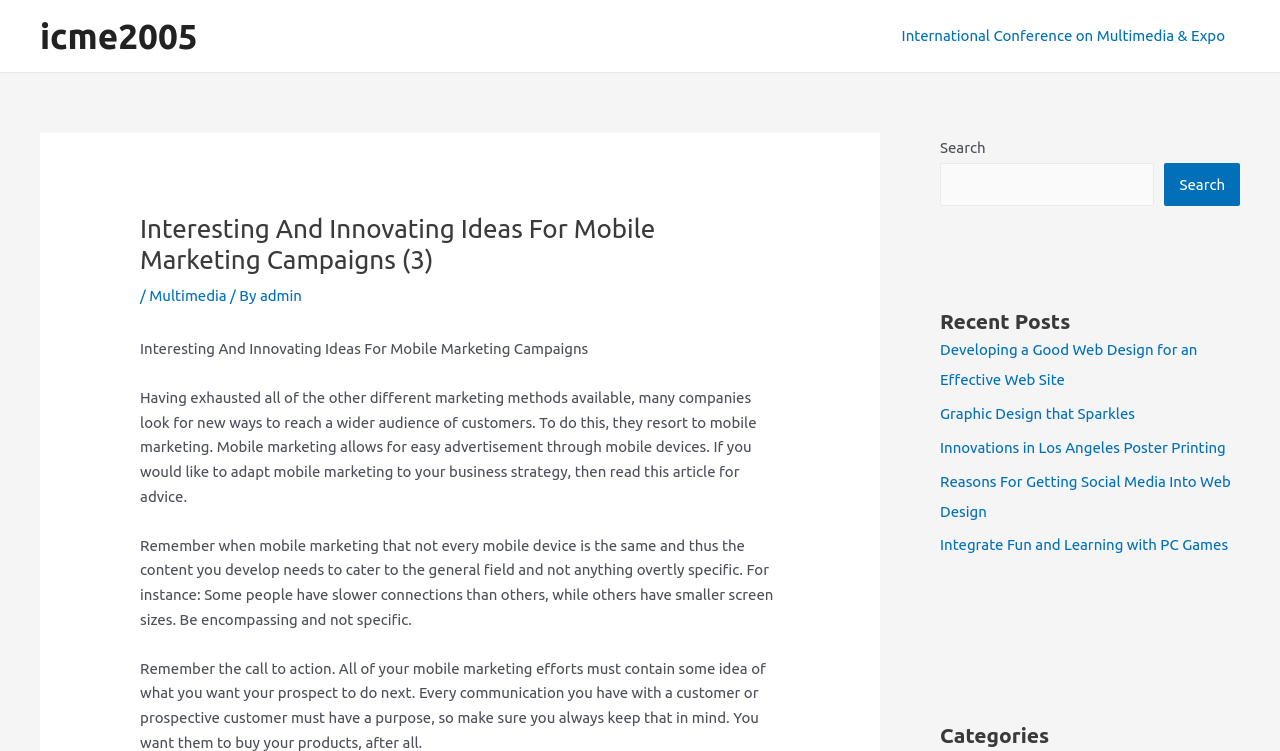Specify the bounding box coordinates (top-left x, top-left y, bottom-right x, bottom-right y) of the UI element in the screenshot that matches this description: admin

[0.203, 0.383, 0.236, 0.405]